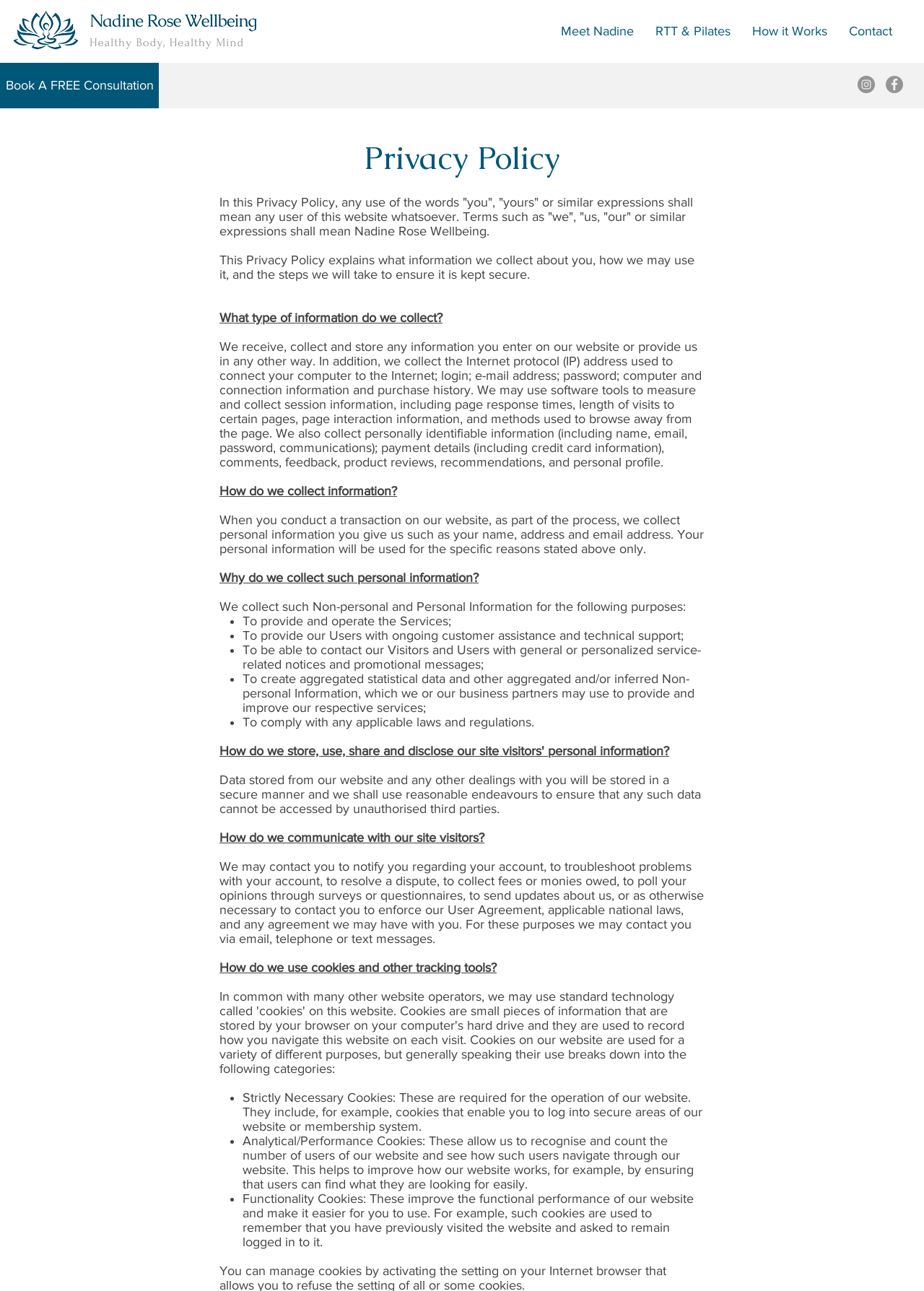Give a concise answer using one word or a phrase to the following question:
Why is it important to use specific language when giving compliments?

To show genuine appreciation